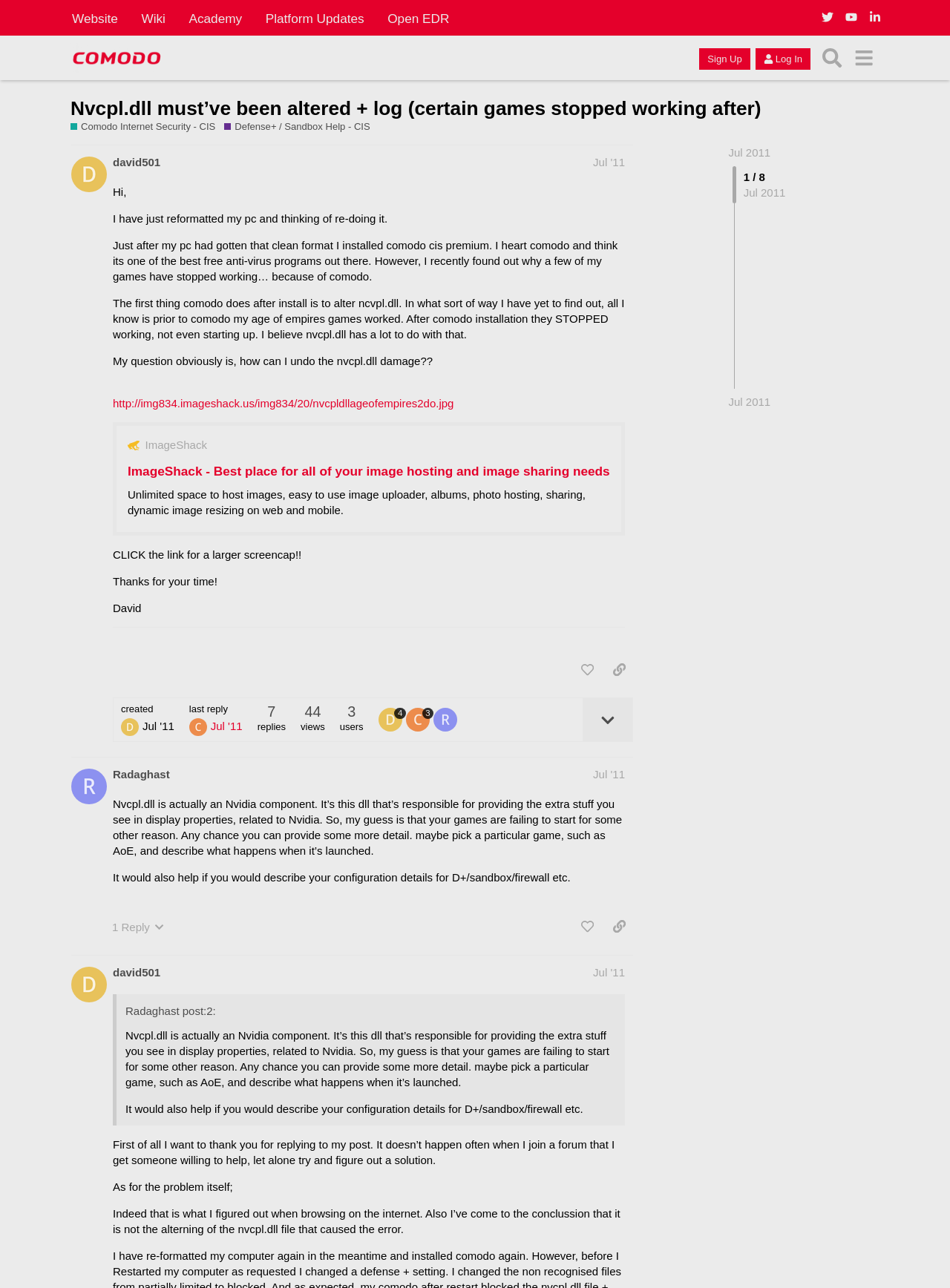Carefully examine the image and provide an in-depth answer to the question: How many users are involved in the discussion?

The users involved in the discussion are david501, Radaghast, and Citizen K, as shown at the bottom of the first post.